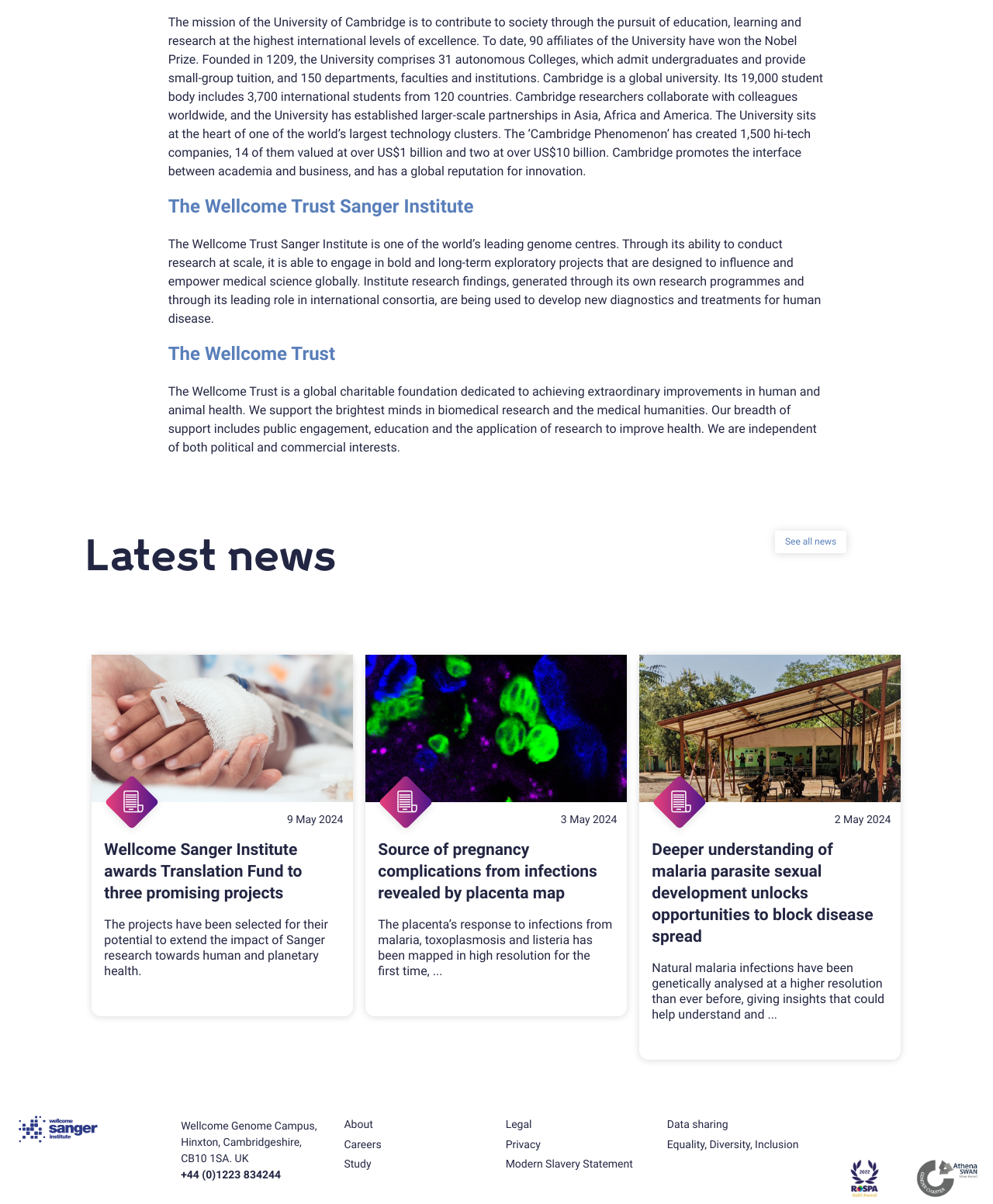Using the image as a reference, answer the following question in as much detail as possible:
How many international students are there at Cambridge?

The number of international students at Cambridge is stated in the first paragraph of the webpage, which says 'Its 19,000 student body includes 3,700 international students from 120 countries.'